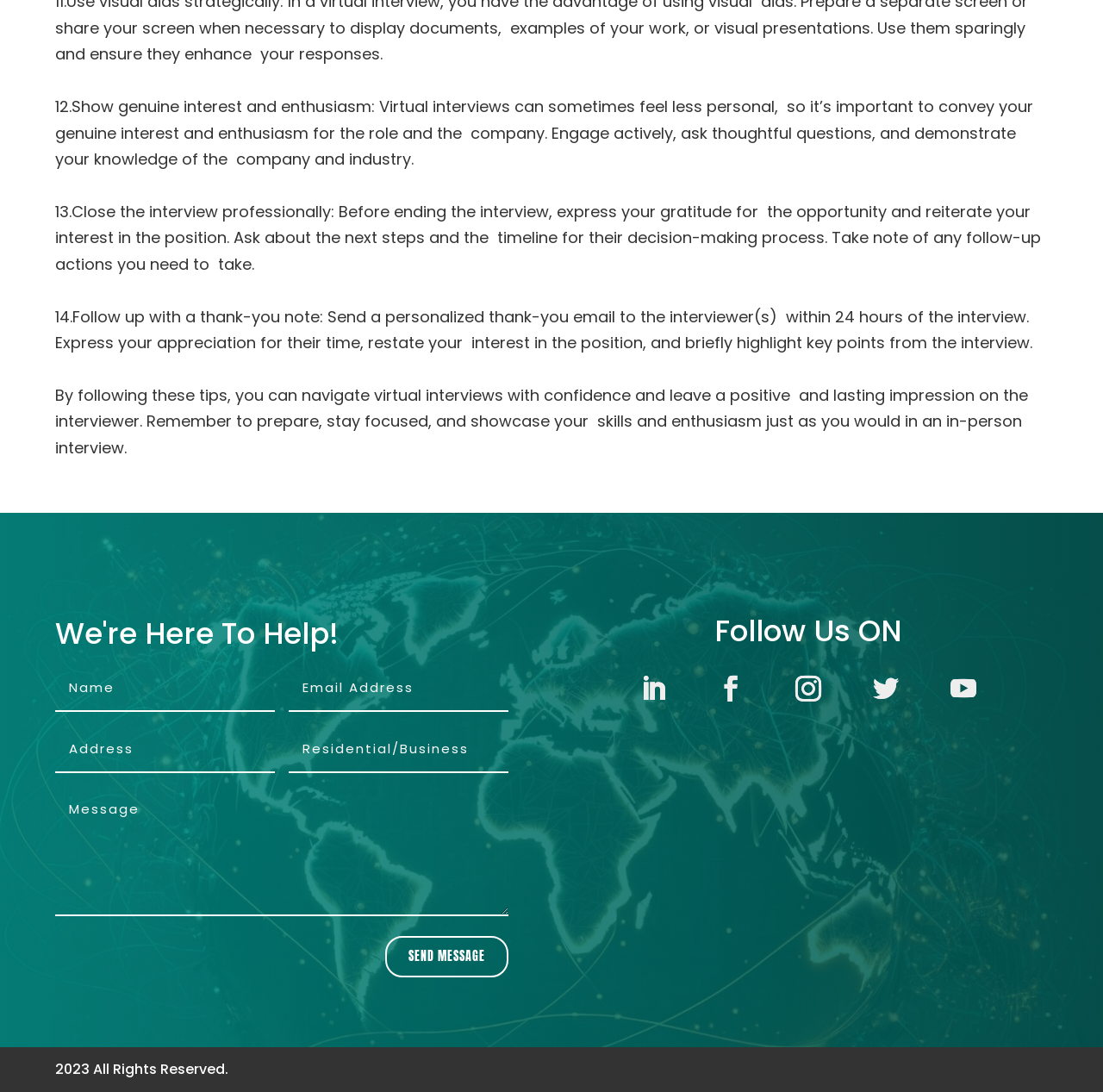Please find the bounding box for the UI component described as follows: "Follow".

[0.721, 0.619, 0.745, 0.643]